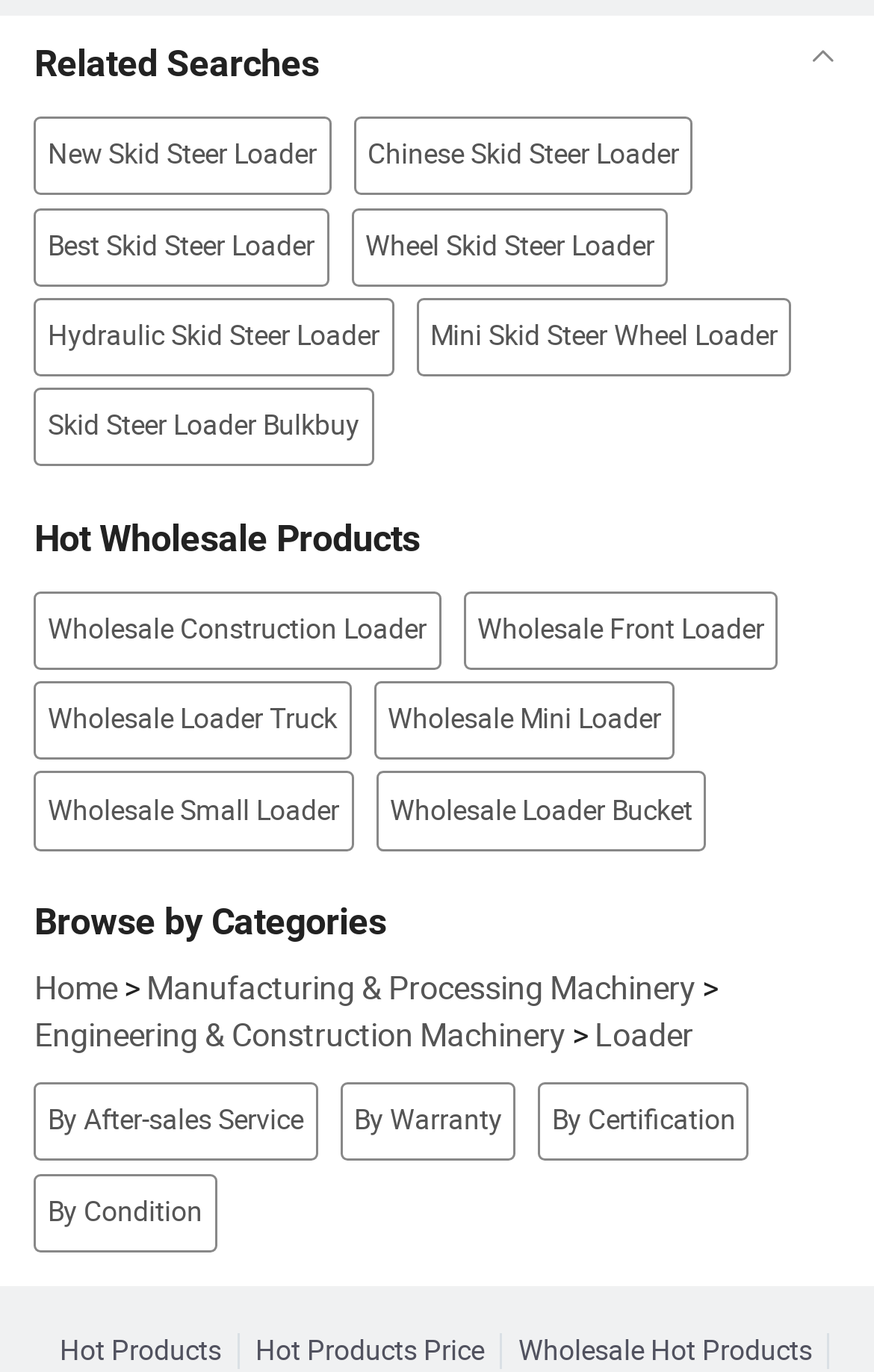Can you determine the bounding box coordinates of the area that needs to be clicked to fulfill the following instruction: "Search for New Skid Steer Loader"?

[0.039, 0.085, 0.378, 0.143]